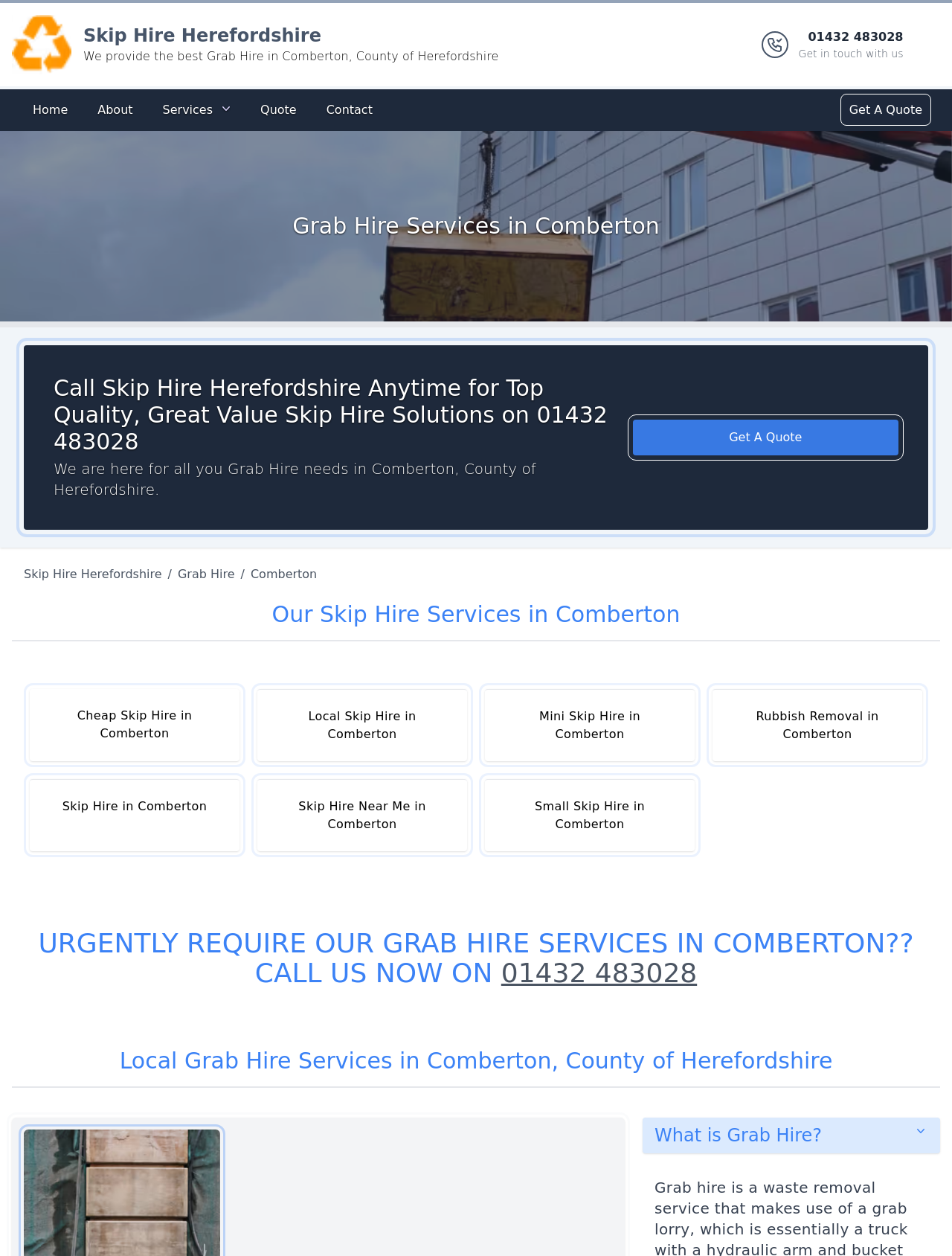Specify the bounding box coordinates of the region I need to click to perform the following instruction: "Navigate to the Services page". The coordinates must be four float numbers in the range of 0 to 1, i.e., [left, top, right, bottom].

[0.161, 0.076, 0.252, 0.1]